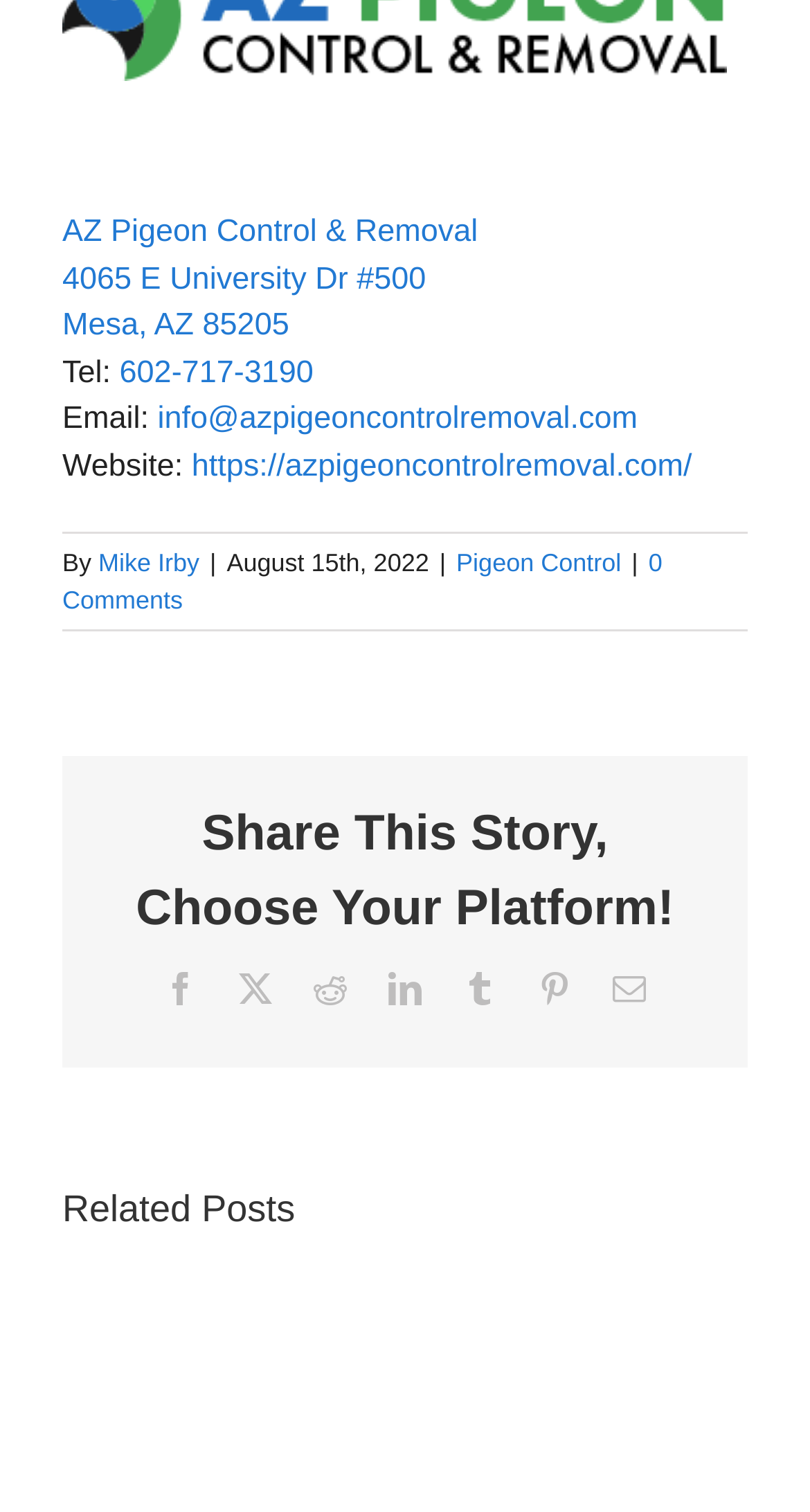Provide your answer to the question using just one word or phrase: Who is the author of the article?

Mike Irby